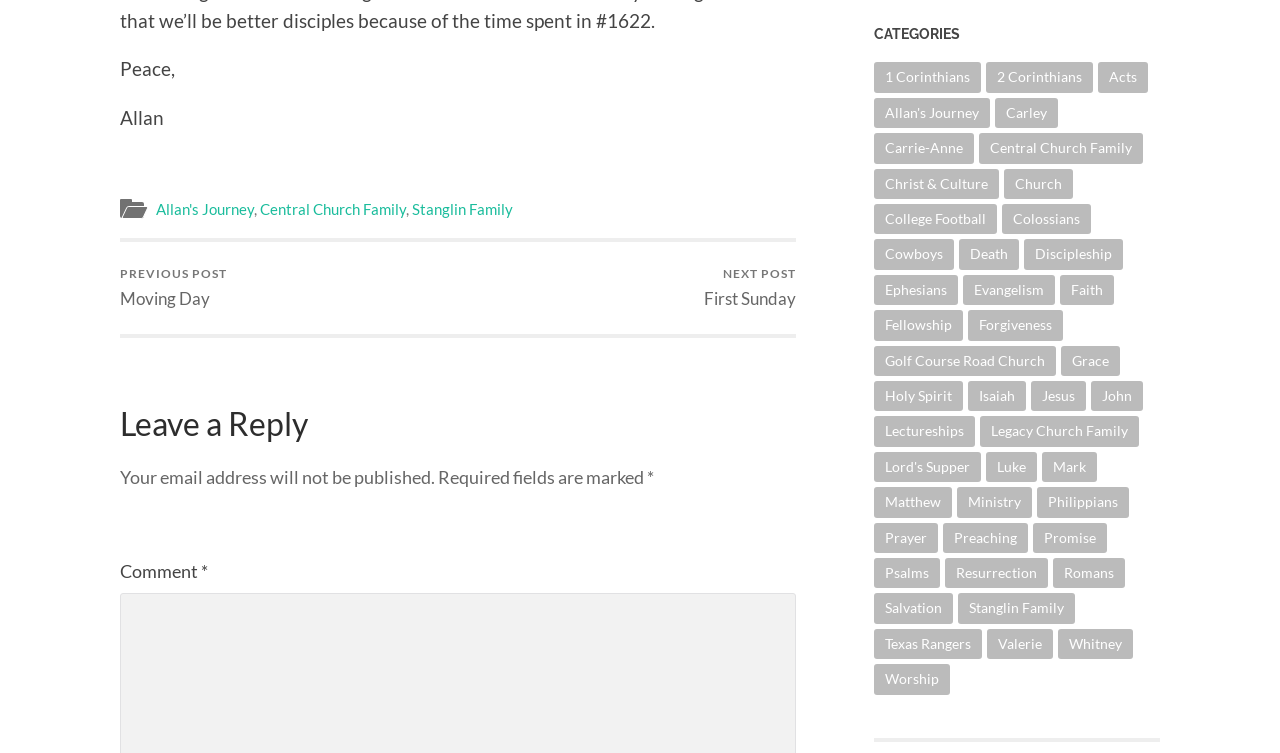Locate the coordinates of the bounding box for the clickable region that fulfills this instruction: "Click on 'NEXT POST First Sunday'".

[0.55, 0.321, 0.622, 0.444]